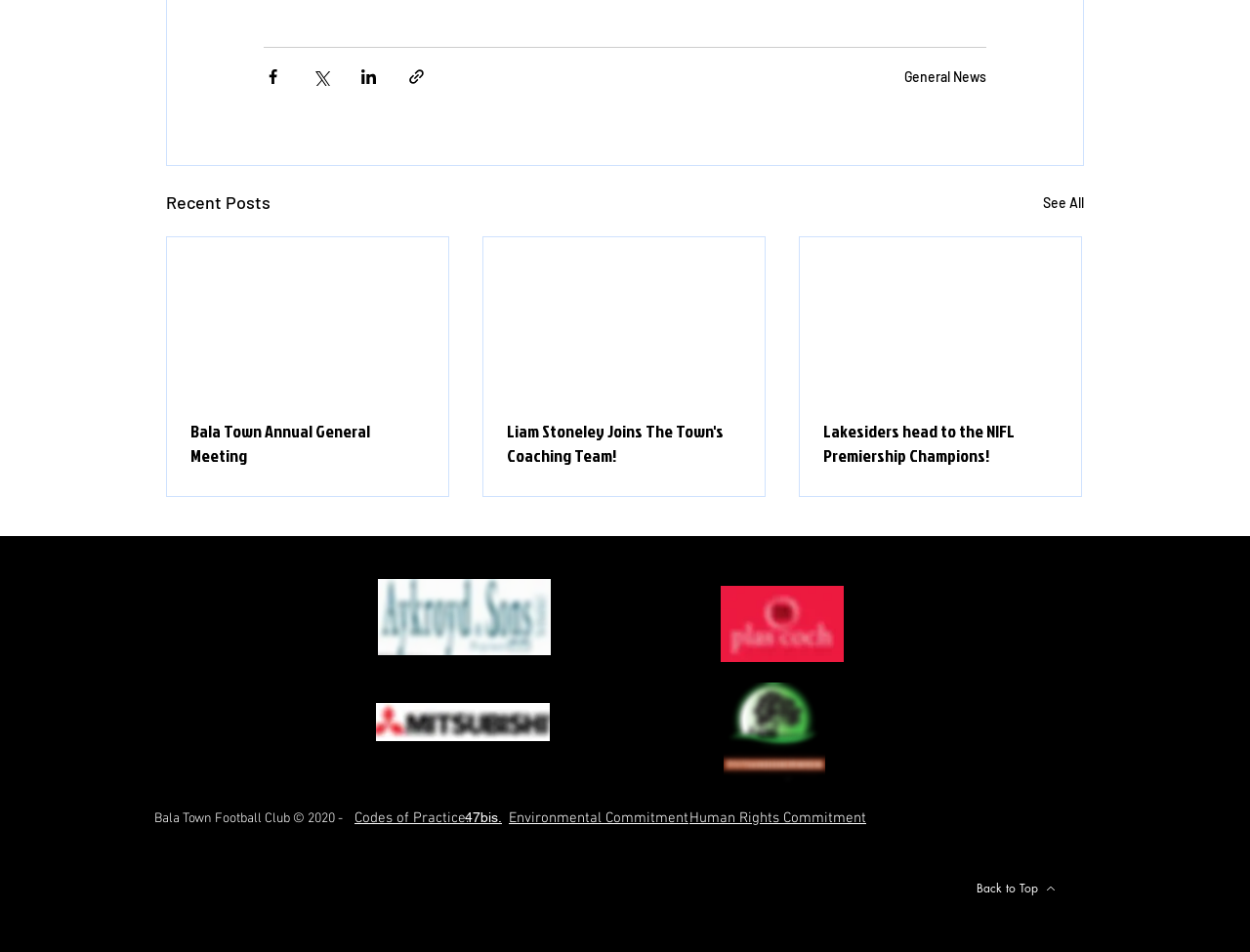Use a single word or phrase to respond to the question:
What is the purpose of the link 'Back to Top'?

Scroll to top